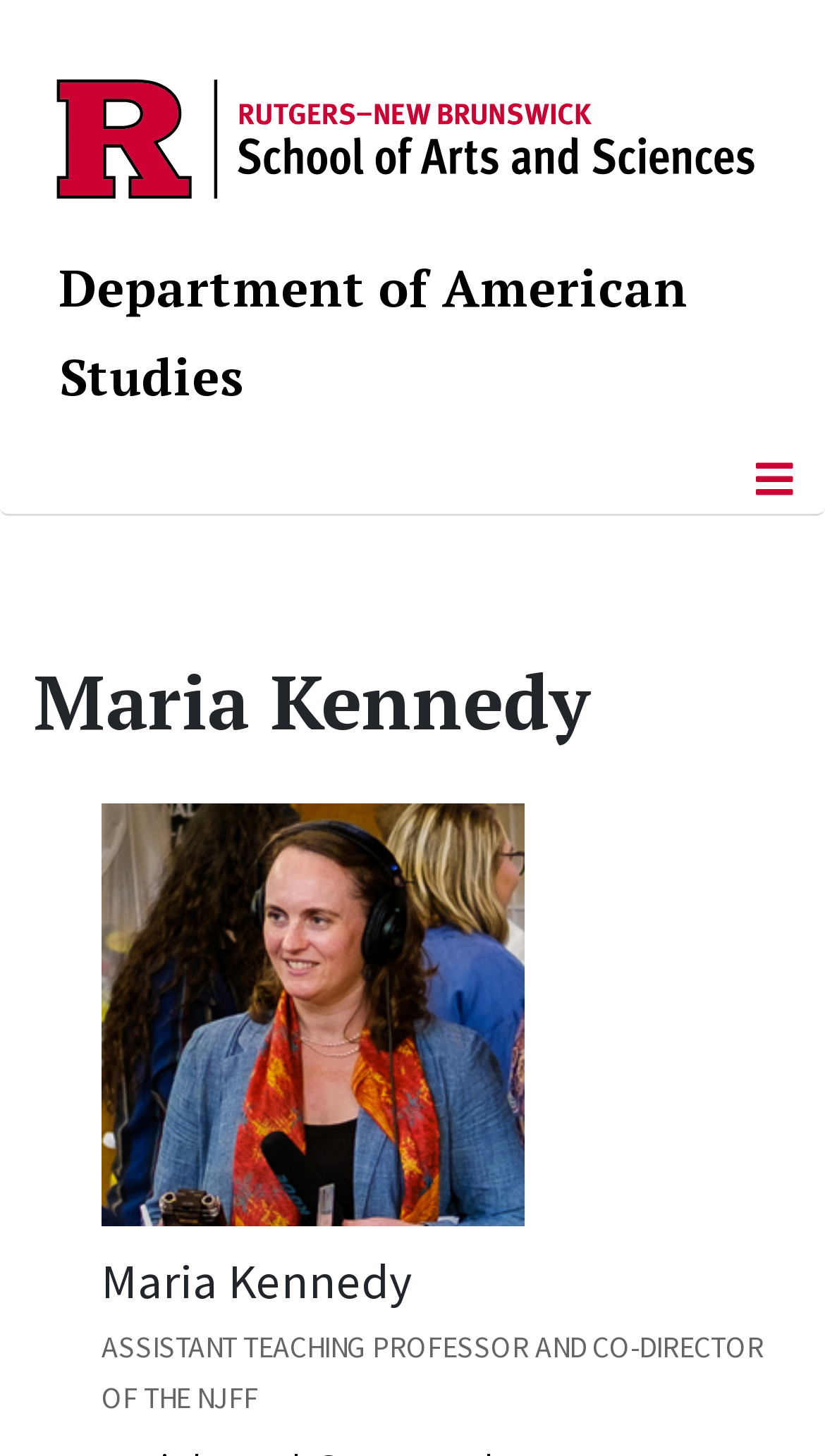Give a concise answer of one word or phrase to the question: 
What is the name of the person on the webpage?

Maria Kennedy